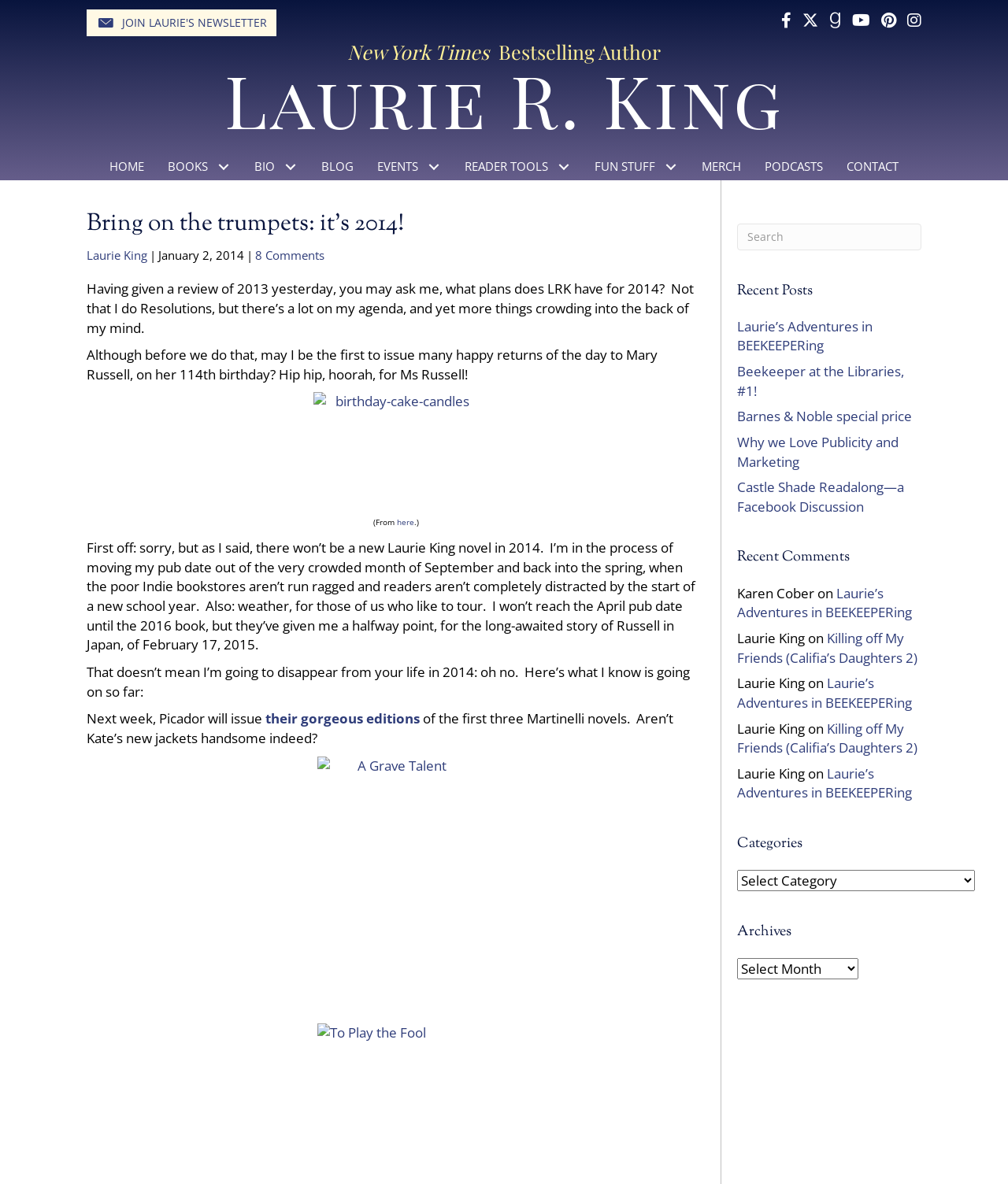Produce an extensive caption that describes everything on the webpage.

This webpage is about author Laurie R. King's personal blog. At the top, there is a button to join her newsletter and a heading that reads "New York Times Bestselling Author" with a link to her name. Below that, there is a navigation menu with links to various sections of the website, including "HOME", "BOOKS", "BIO", "BLOG", "EVENTS", "READER TOOLS", "FUN STUFF", "MERCH", "PODCASTS", and "CONTACT".

The main content of the page is a blog post titled "Bring on the trumpets: it’s 2014!" with a heading that reads "Having given a review of 2013 yesterday, you may ask me, what plans does LRK have for 2014? Not that I do Resolutions, but there’s a lot on my agenda, and yet more things crowding into the back of my mind." The post discusses the author's plans for the new year, including the publication of new books and events.

There are two images on the page: one of a birthday cake with candles, and another of a book cover titled "A Grave Talent". The page also features a search bar and three complementary sections: "Recent Posts", "Recent Comments", and "Categories" and "Archives" with dropdown menus.

The overall layout of the page is organized, with clear headings and concise text. The use of images and complementary sections adds visual interest and makes it easy to navigate.